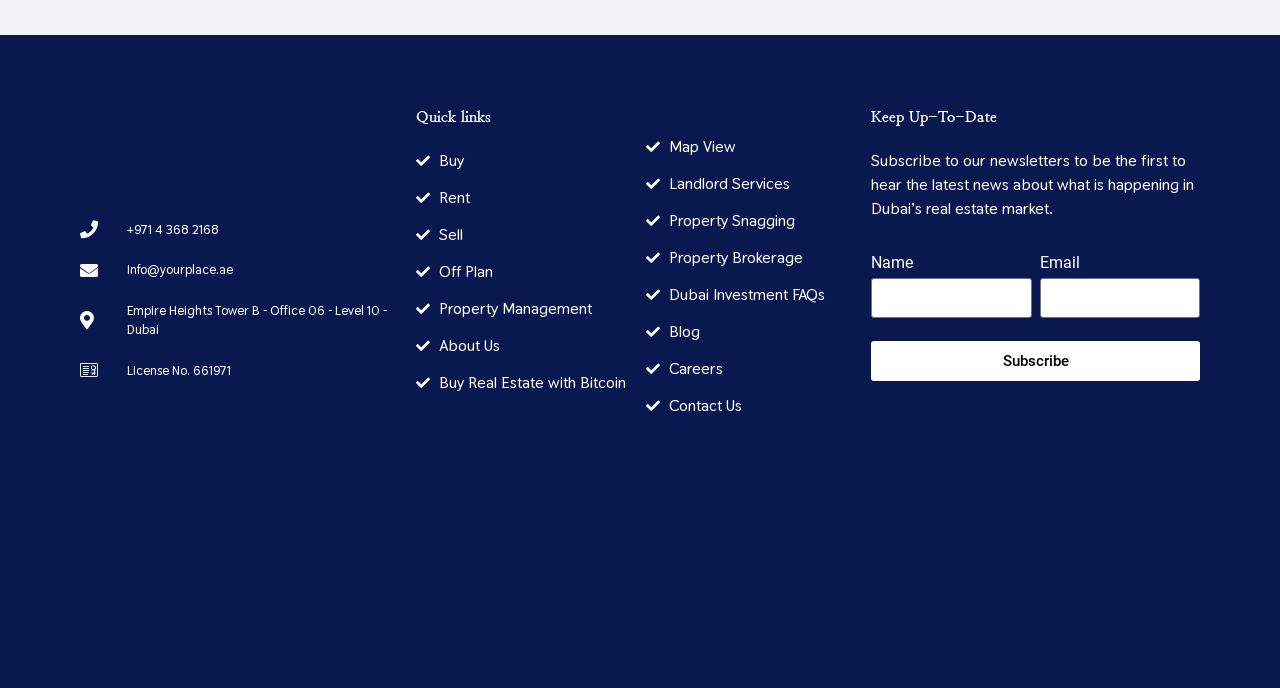Given the following UI element description: "parent_node: Name name="form_fields[name]"", find the bounding box coordinates in the webpage screenshot.

[0.681, 0.404, 0.806, 0.462]